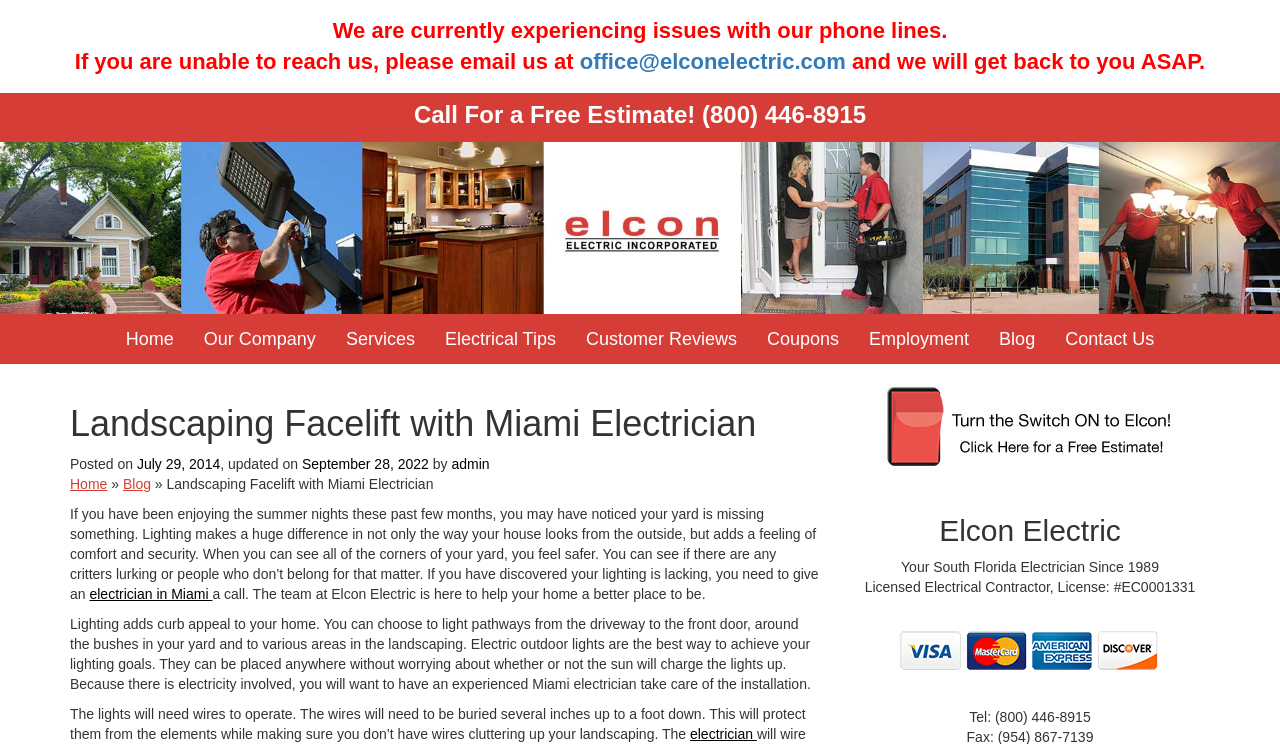Please specify the bounding box coordinates of the region to click in order to perform the following instruction: "Read the blog post 'Landscaping Facelift with Miami Electrician'".

[0.055, 0.543, 0.641, 0.597]